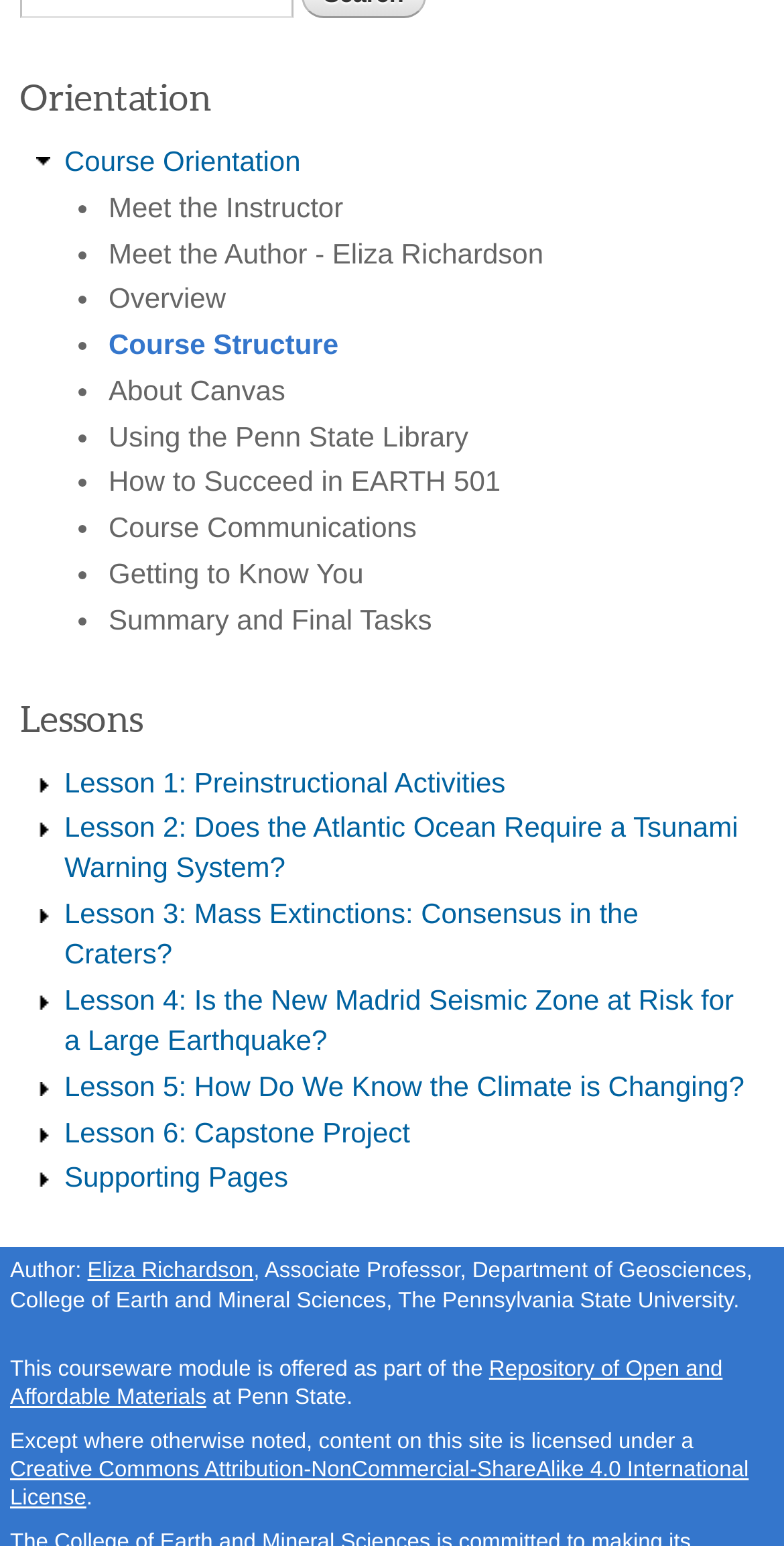What is the course orientation about?
Use the screenshot to answer the question with a single word or phrase.

Course Orientation